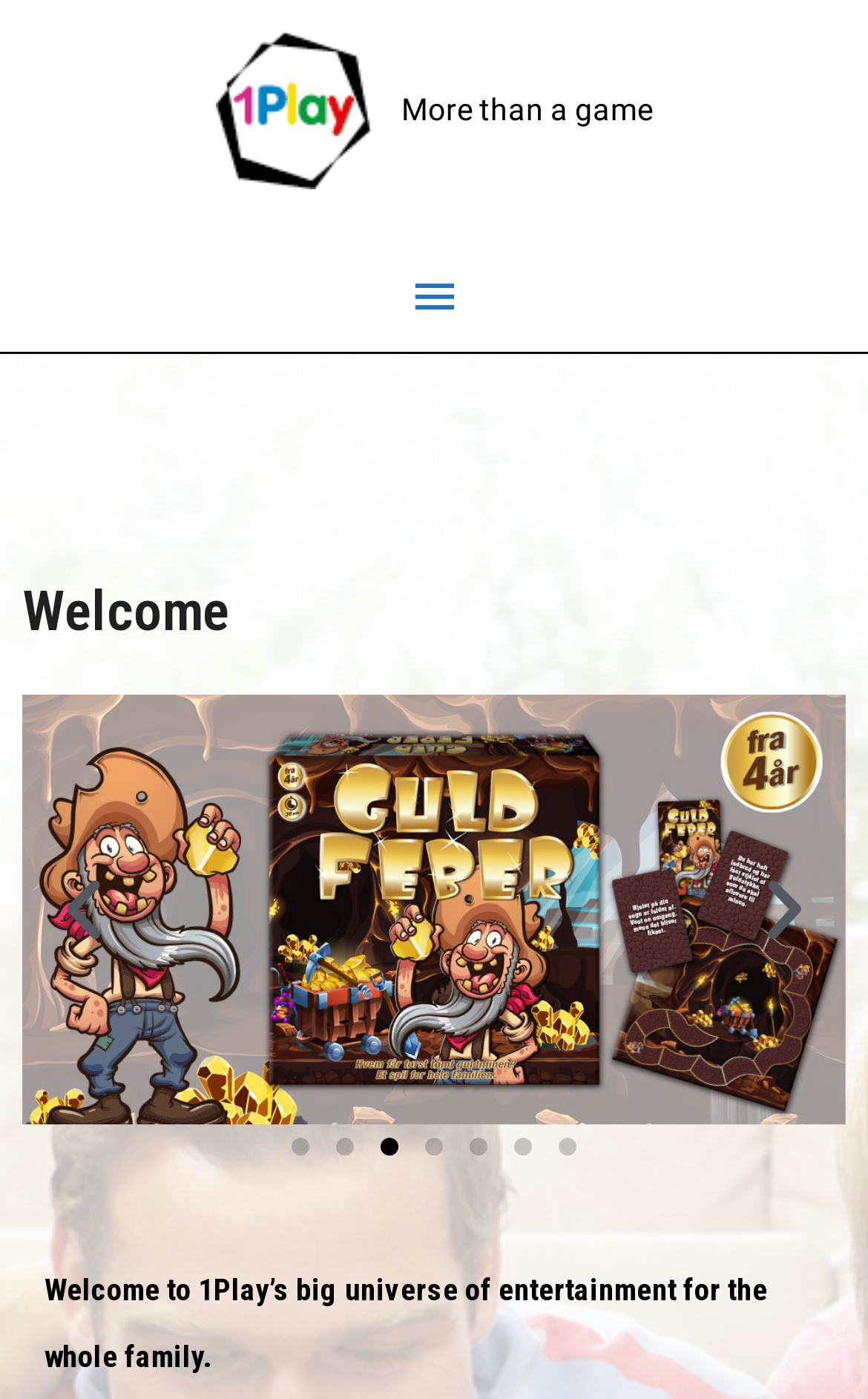What is the purpose of the 'Previous slide' and 'Next slide' buttons?
Answer the question with a single word or phrase, referring to the image.

To navigate slides